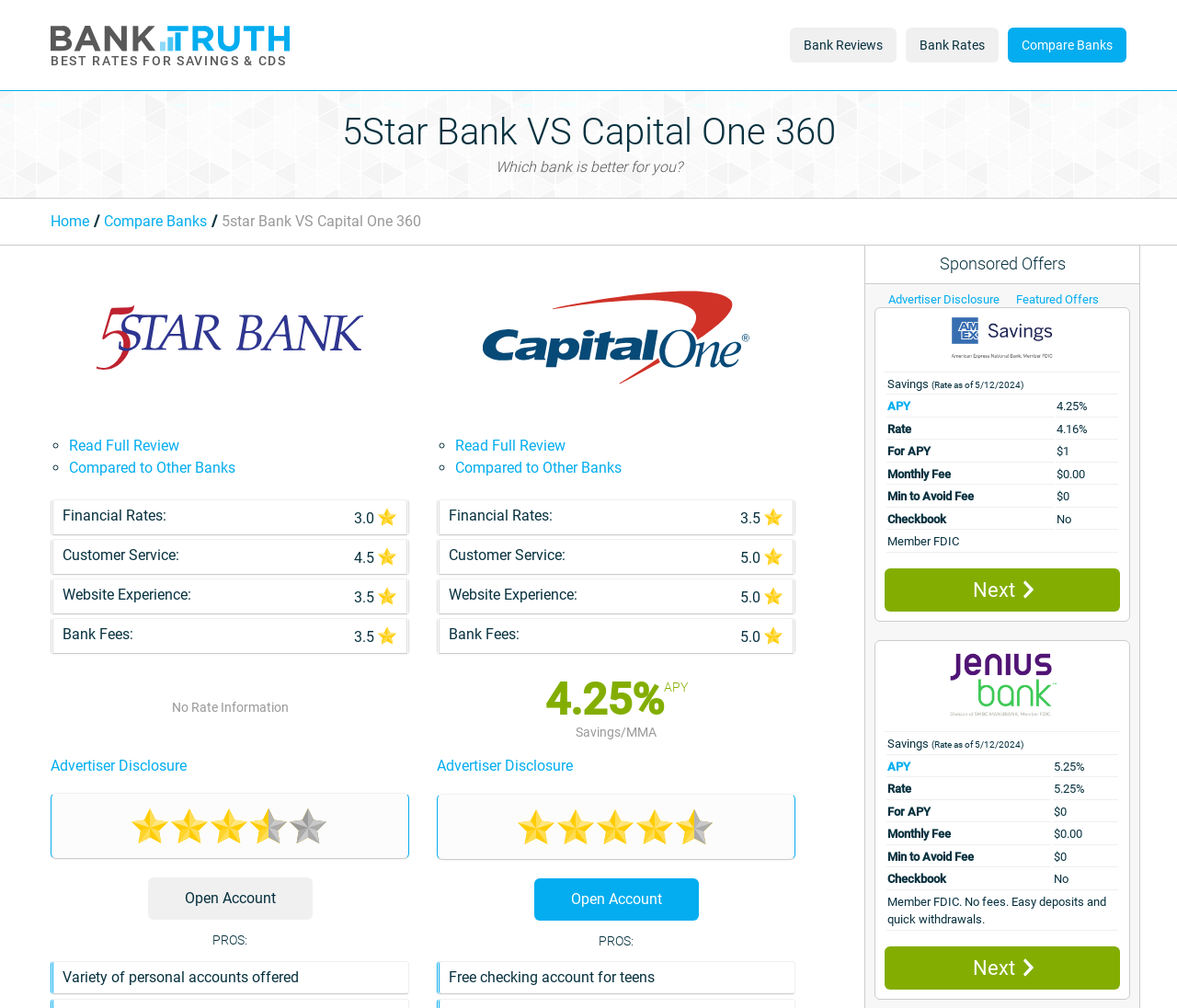Extract the heading text from the webpage.

5Star Bank VS Capital One 360